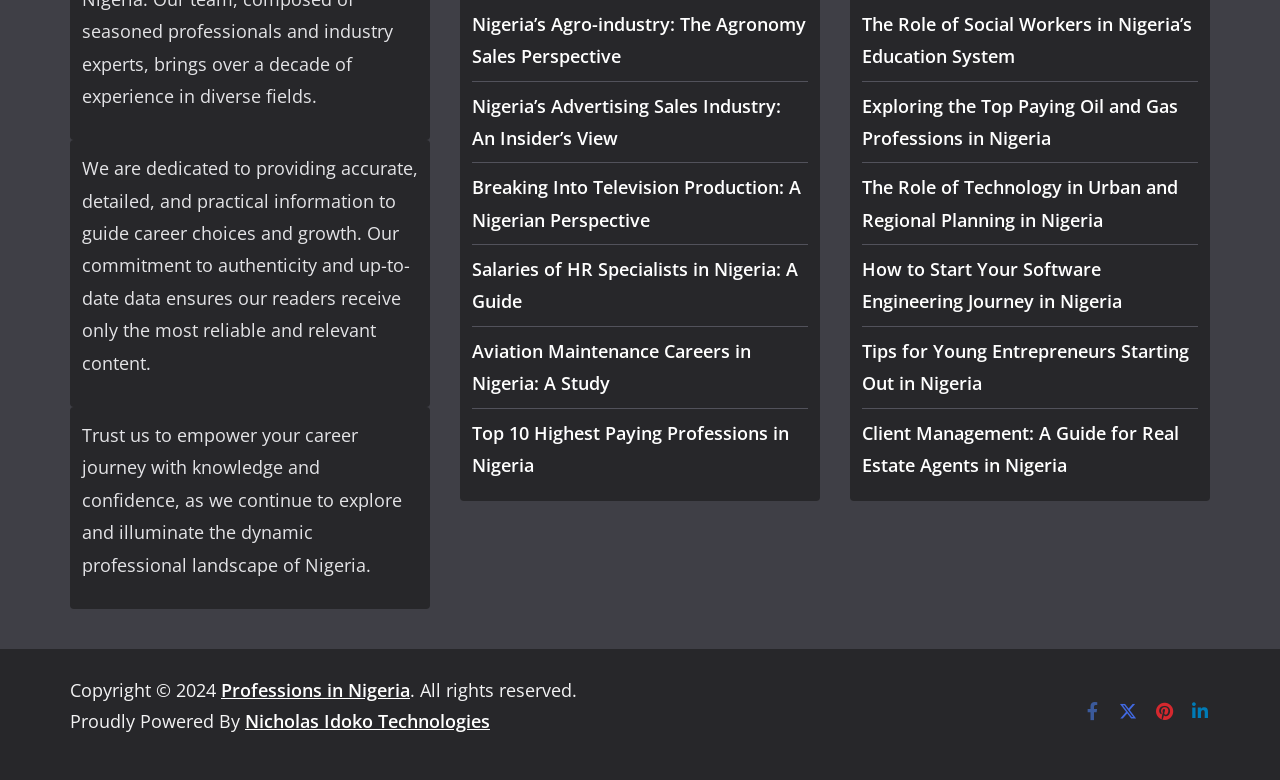Identify the bounding box coordinates of the section to be clicked to complete the task described by the following instruction: "Explore the Top Paying Oil and Gas Professions in Nigeria". The coordinates should be four float numbers between 0 and 1, formatted as [left, top, right, bottom].

[0.673, 0.12, 0.92, 0.192]